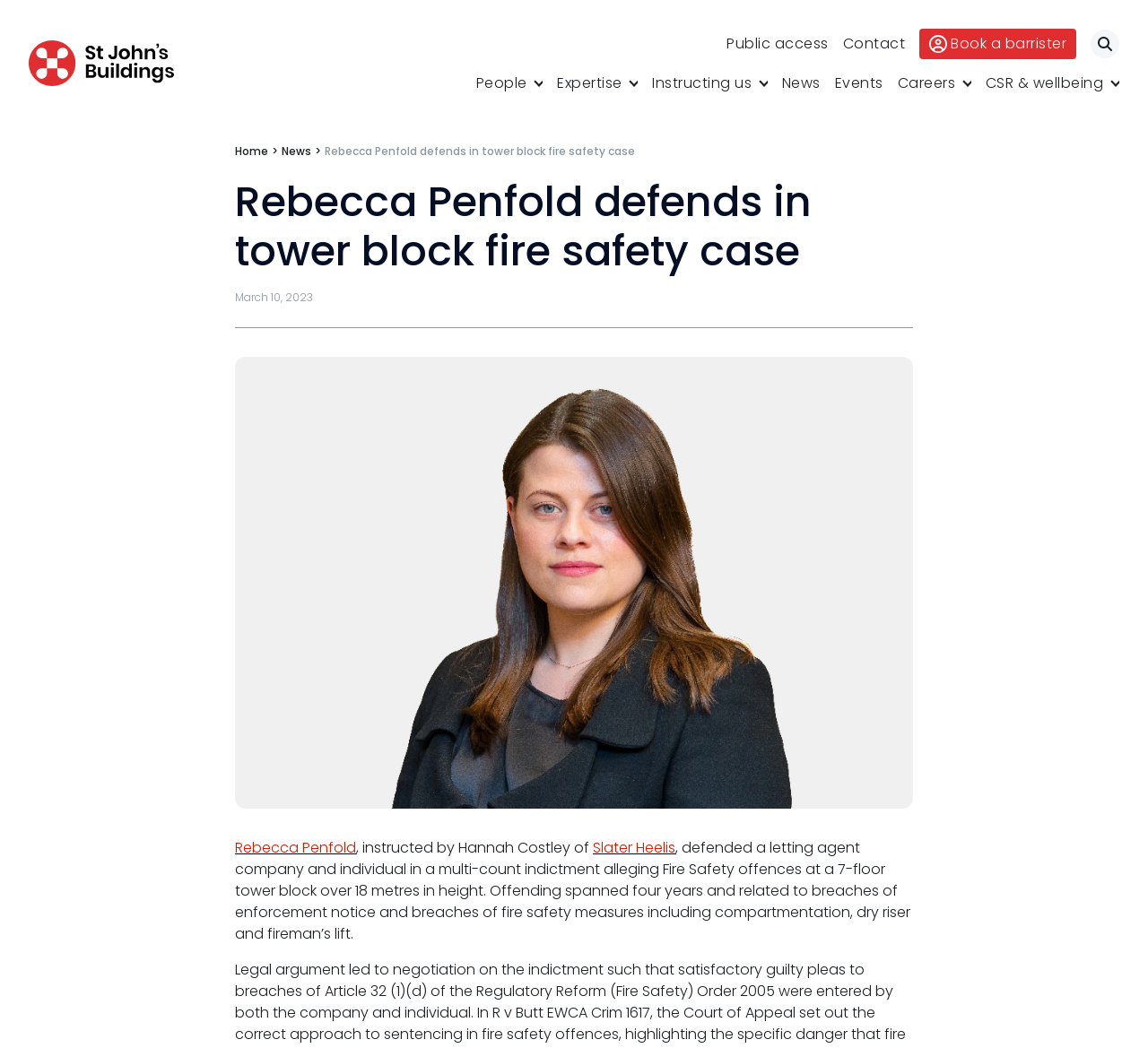Using the description "Instructing us", locate and provide the bounding box of the UI element.

[0.568, 0.066, 0.669, 0.093]